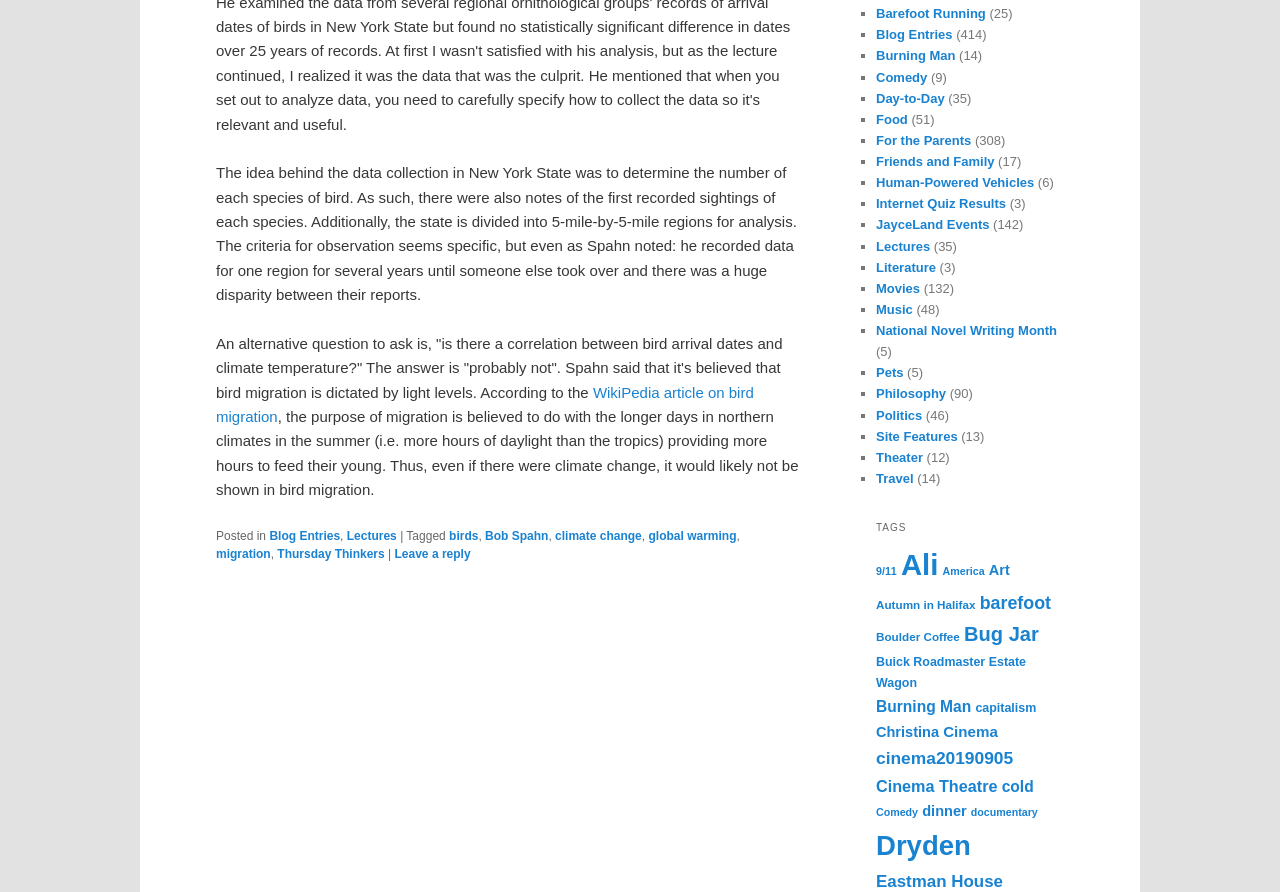Provide the bounding box coordinates, formatted as (top-left x, top-left y, bottom-right x, bottom-right y), with all values being floating point numbers between 0 and 1. Identify the bounding box of the UI element that matches the description: Bob Spahn

[0.379, 0.593, 0.428, 0.609]